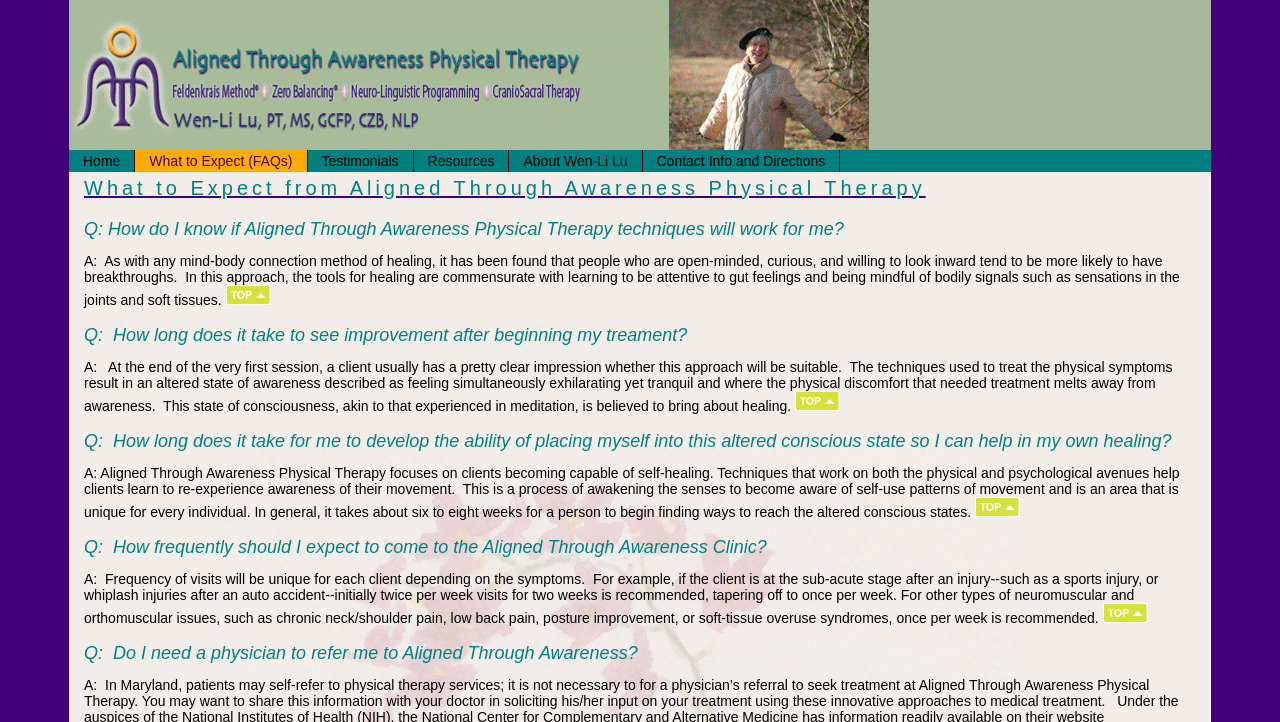Identify the bounding box coordinates of the region that needs to be clicked to carry out this instruction: "Check the 'Terms And Conditions'". Provide these coordinates as four float numbers ranging from 0 to 1, i.e., [left, top, right, bottom].

None